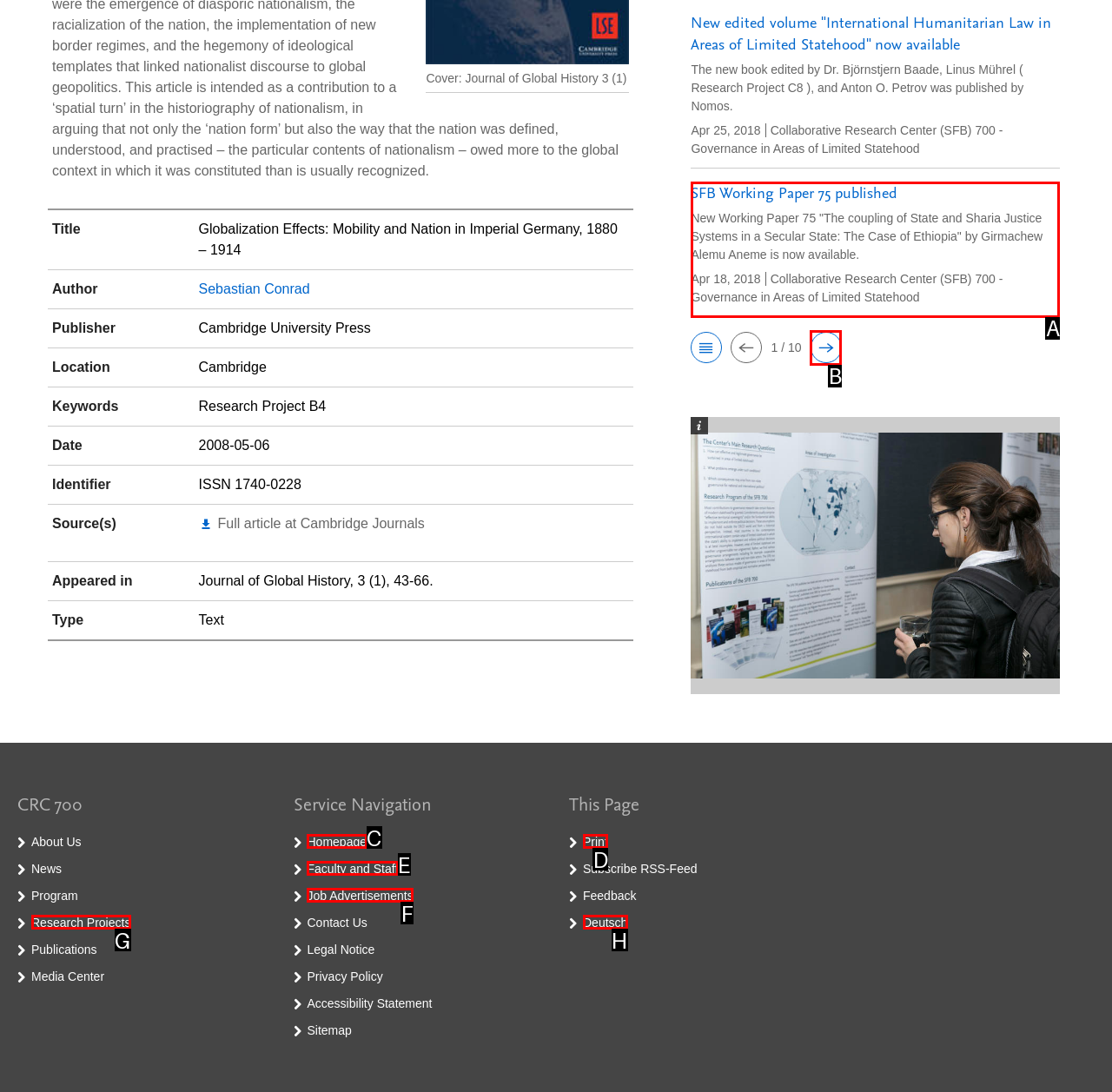Choose the UI element that best aligns with the description: Faculty and Staff
Respond with the letter of the chosen option directly.

E